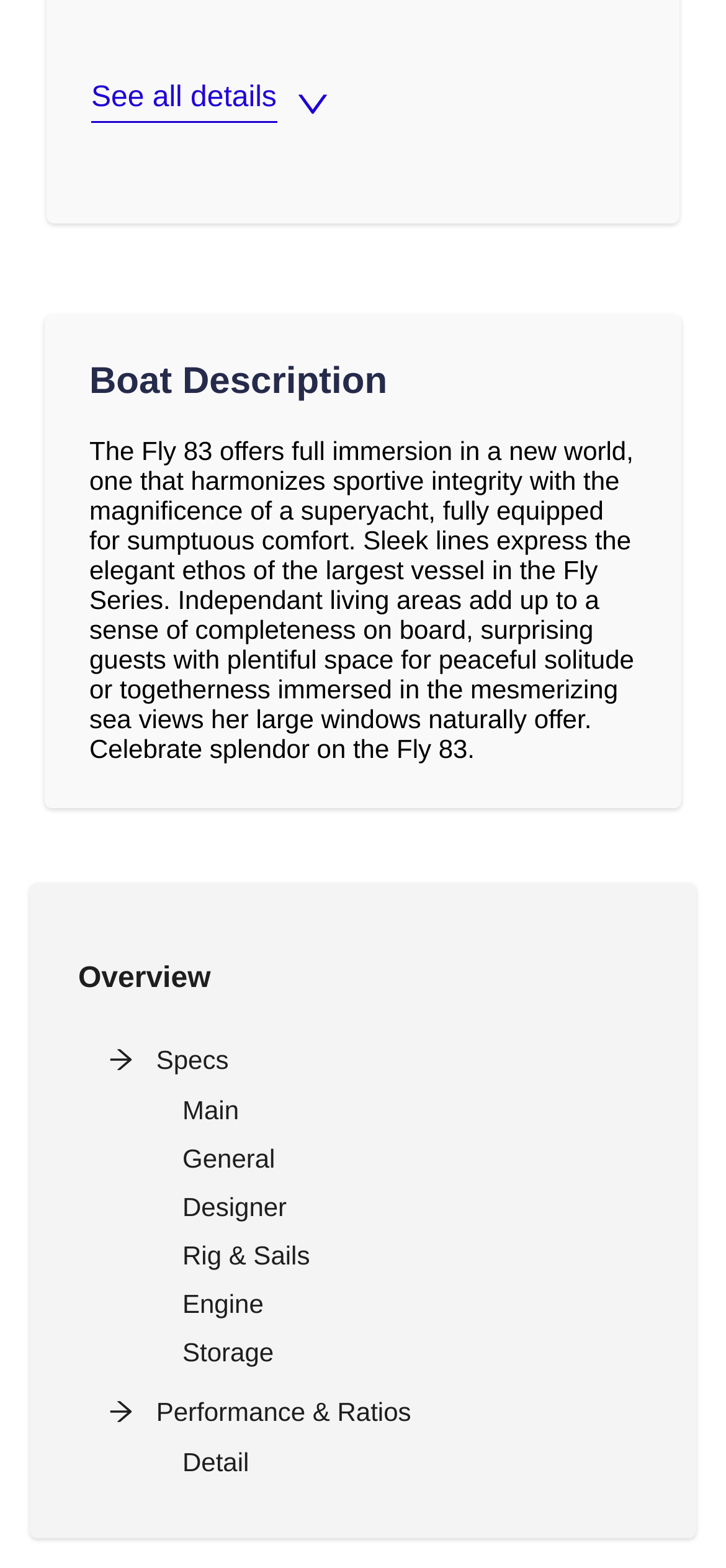Answer the question with a brief word or phrase:
What is the purpose of the 'arrow-right' links?

Navigation